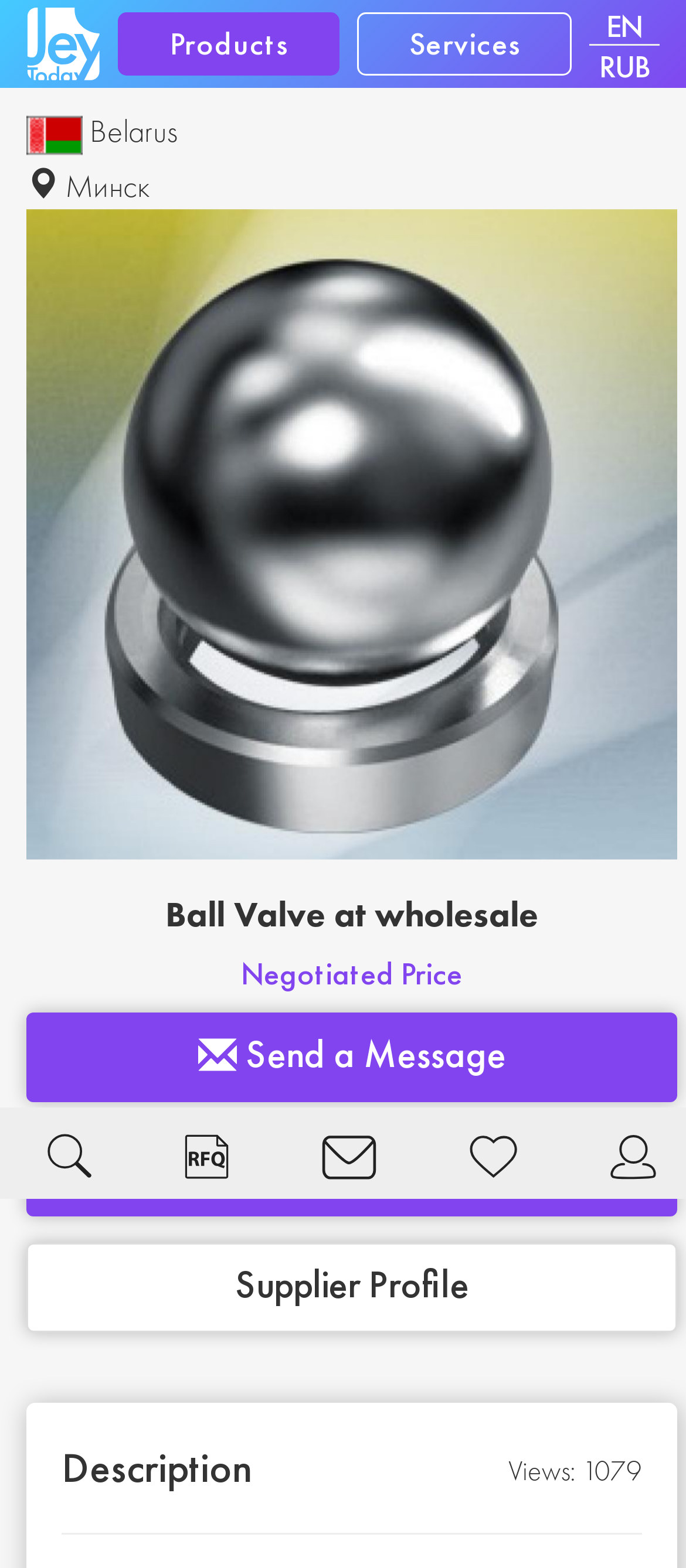Write a detailed summary of the webpage.

The webpage is a B2B marketplace platform called Jey.Today, which facilitates trading in domestic and foreign markets. At the top, there is a prominent link to a smart B2B wholesale online trading platform, accompanied by an image. Below this, there are three main navigation links: "Products", "Services", and a language selection option with "EN" and "RUB" displayed.

To the right of the language selection, there is a flag image of Belarus, along with the country's name and city "Минск" (Minsk) written in Cyrillic. Below this, there is a large image that spans almost the entire width of the page.

The main content of the page appears to be a product listing, with a heading "Ball Valve at wholesale" and a description of the product. There are also links to "Send a Message", "Call Now", and "Supplier Profile" related to the product. Additionally, there is a "Negotiated Price" label and a "Description" section with a "Views: 1079" counter.

At the bottom of the page, there is a horizontal separator, followed by a section with five social media links, each represented by an image. Below this, there is a notice about cookie files, with a brief description and a link to "More details" about the website's privacy policy.